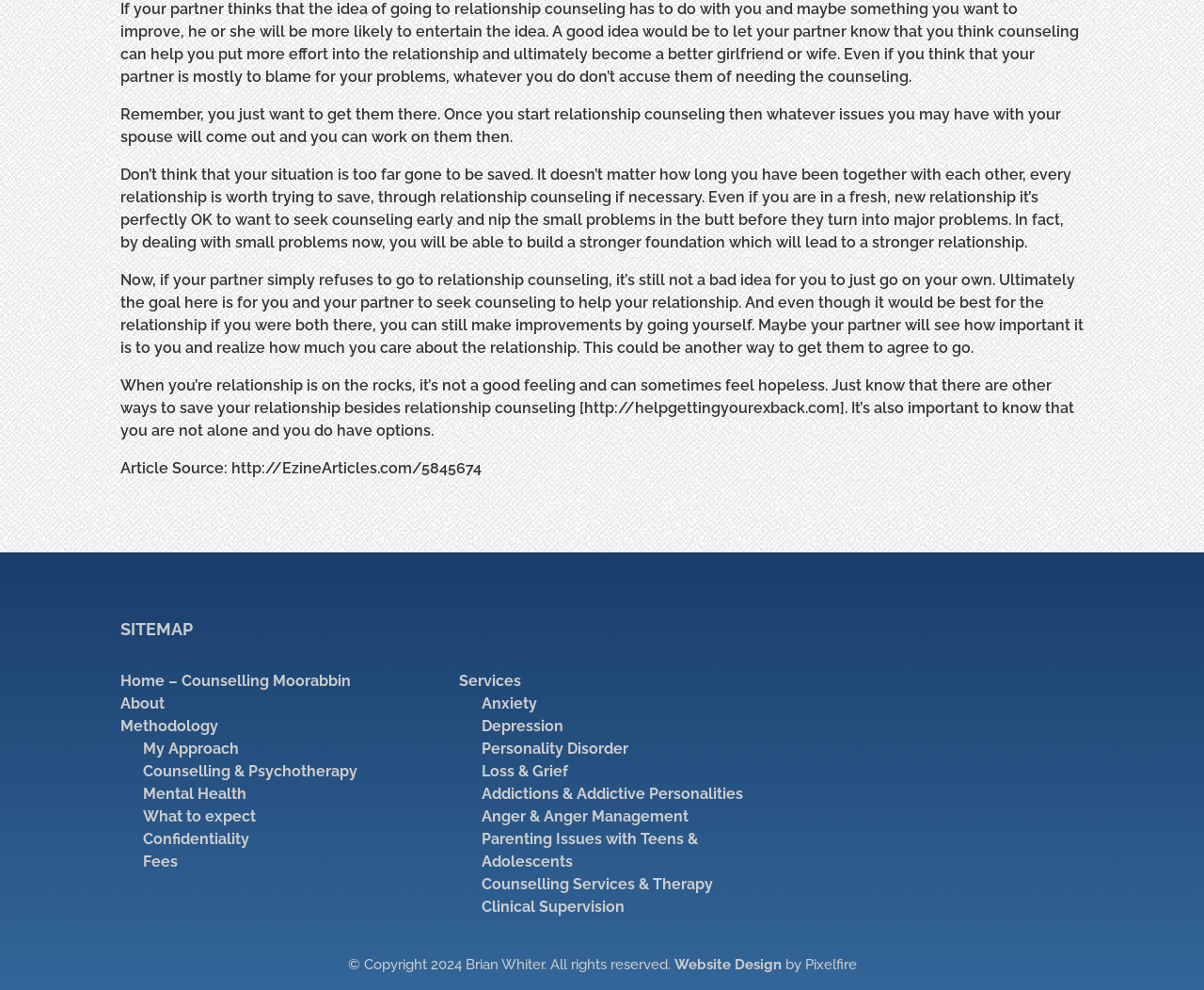Can you specify the bounding box coordinates for the region that should be clicked to fulfill this instruction: "Click on 'Home – Counselling Moorabbin'".

[0.1, 0.679, 0.291, 0.697]